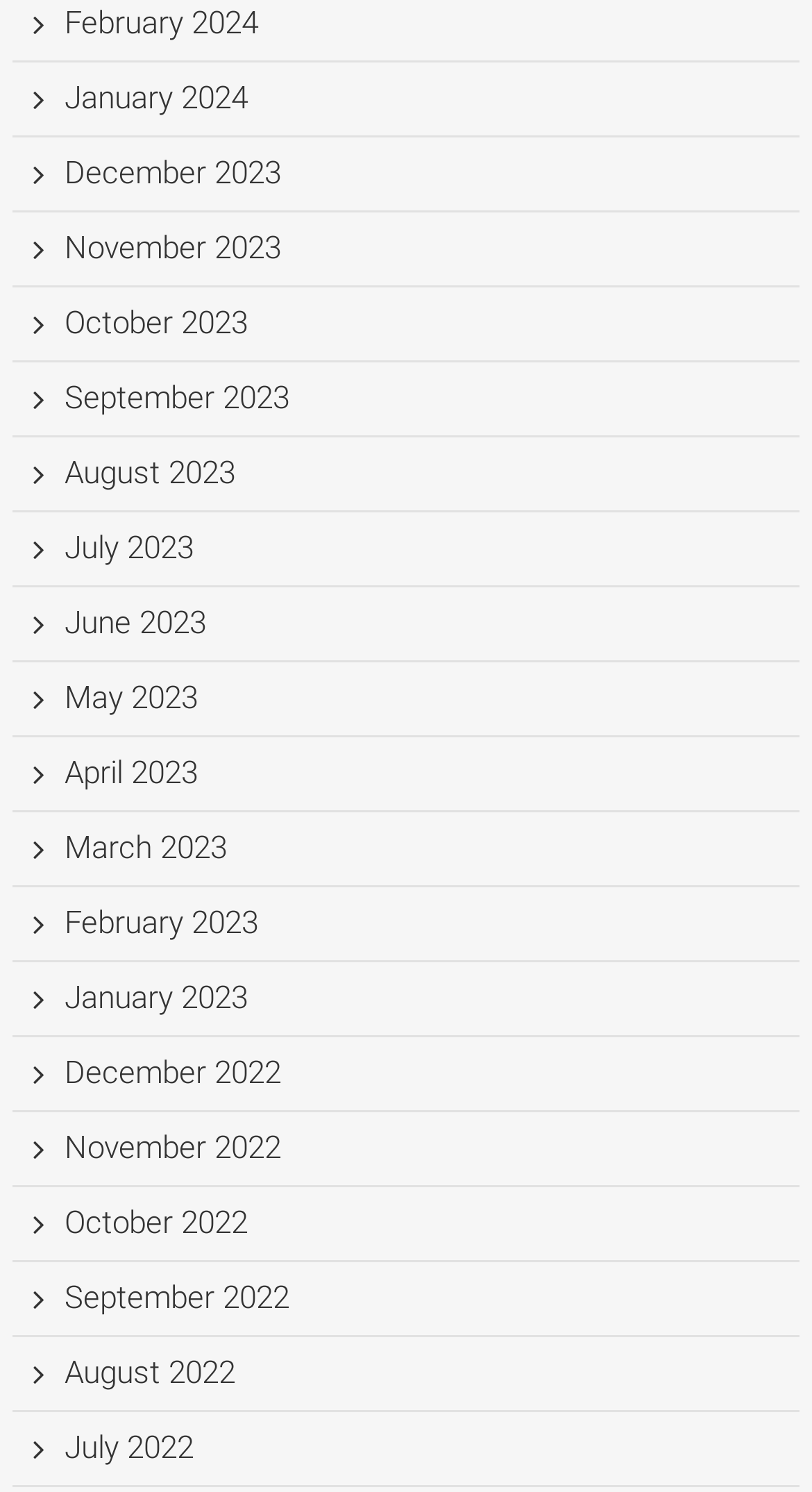Determine the bounding box coordinates of the element's region needed to click to follow the instruction: "go to January 2023". Provide these coordinates as four float numbers between 0 and 1, formatted as [left, top, right, bottom].

[0.079, 0.656, 0.305, 0.681]